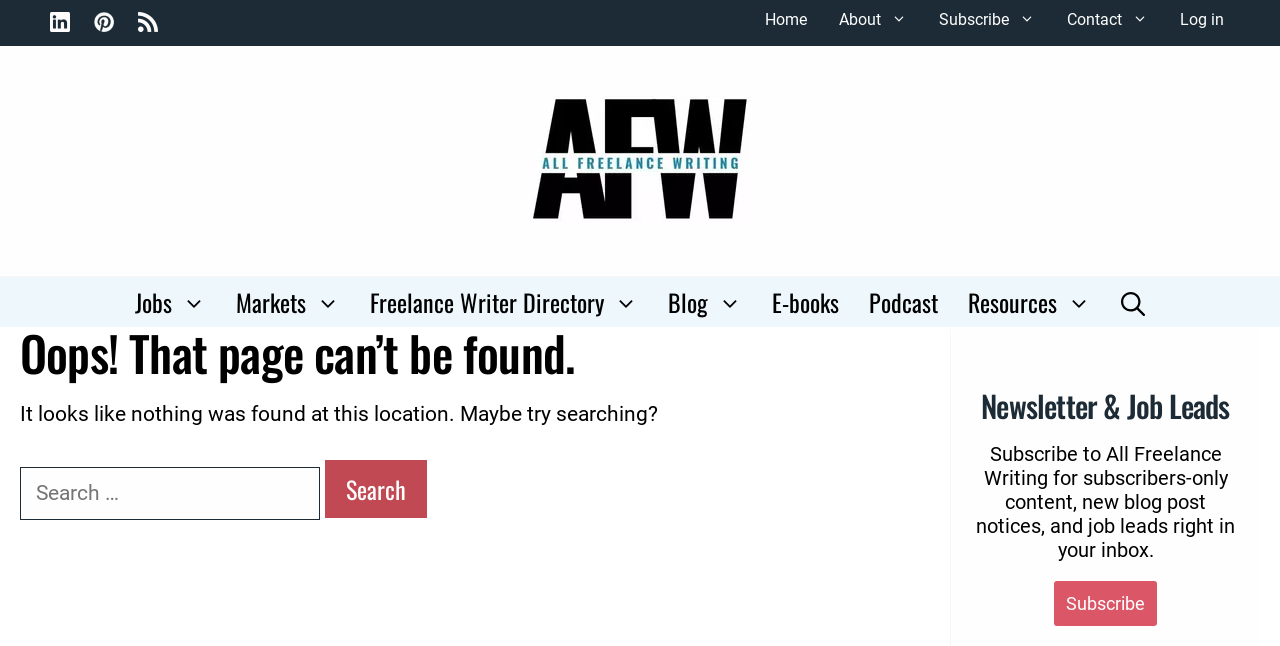Identify the bounding box coordinates for the UI element described as: "Contact Us". The coordinates should be provided as four floats between 0 and 1: [left, top, right, bottom].

None